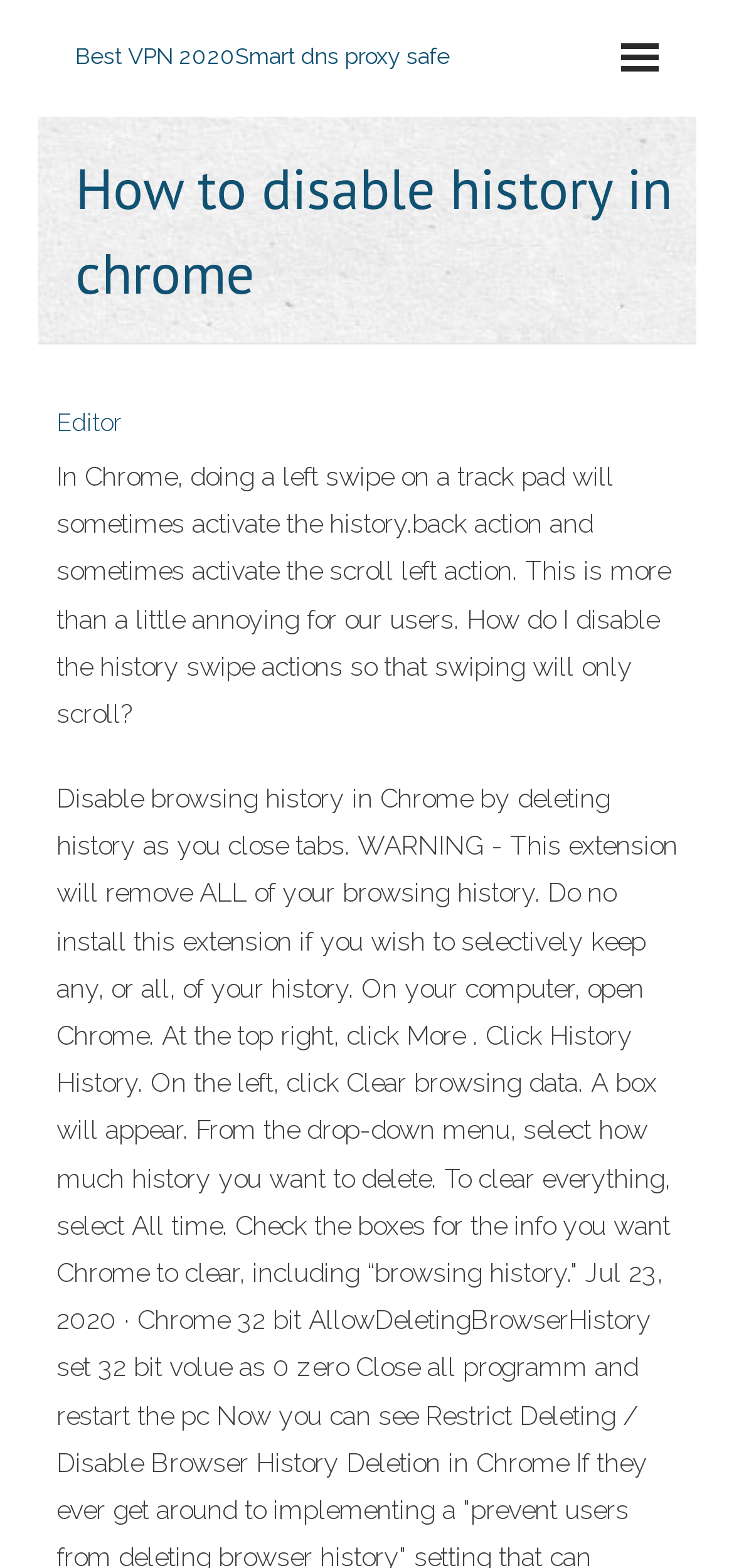What is the context in which the author is discussing Chrome's history swipe actions?
Utilize the image to construct a detailed and well-explained answer.

The author is discussing Chrome's history swipe actions in the context of using Chrome, as indicated by the heading 'How to disable history in chrome'.